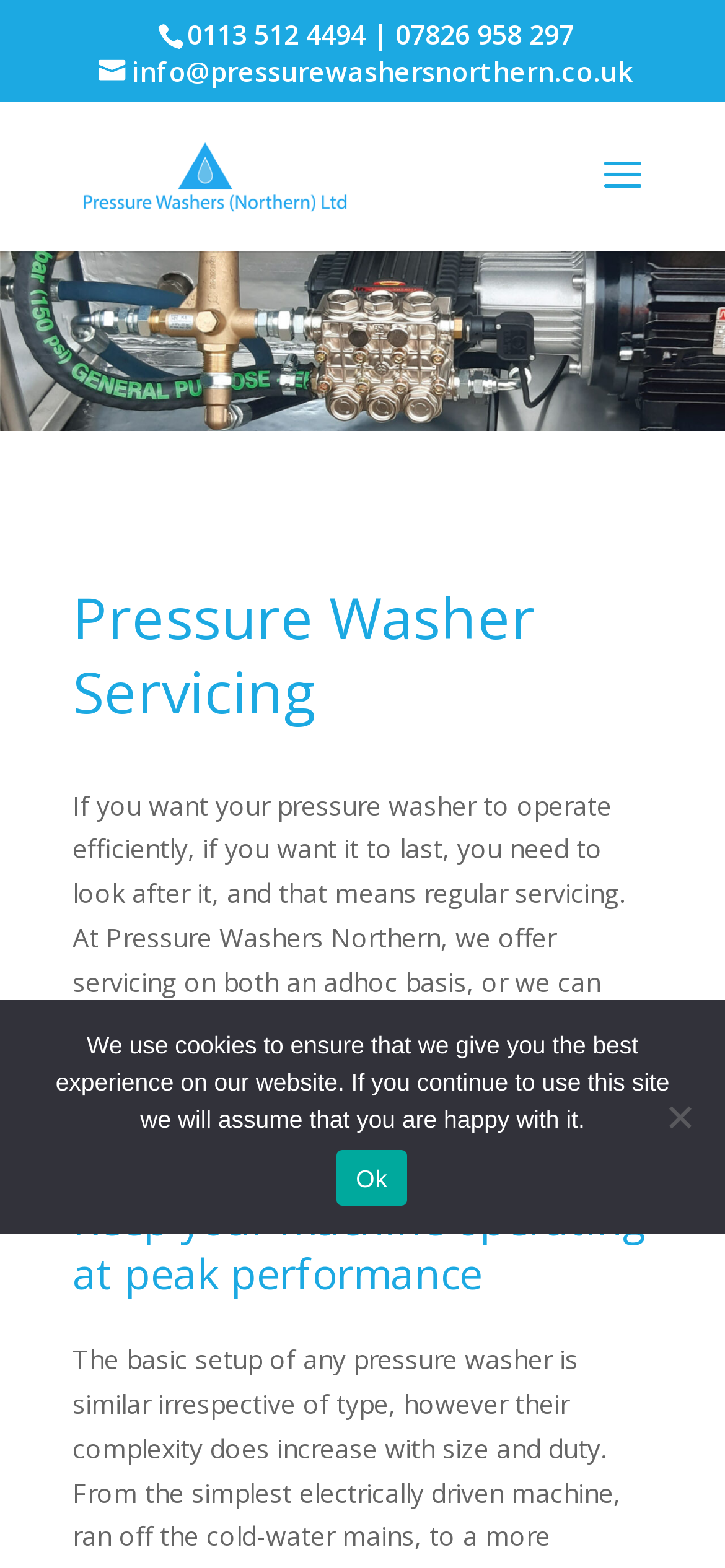Please find the bounding box for the following UI element description. Provide the coordinates in (top-left x, top-left y, bottom-right x, bottom-right y) format, with values between 0 and 1: alt="Pressure Washers Northern Ltd"

[0.11, 0.1, 0.51, 0.122]